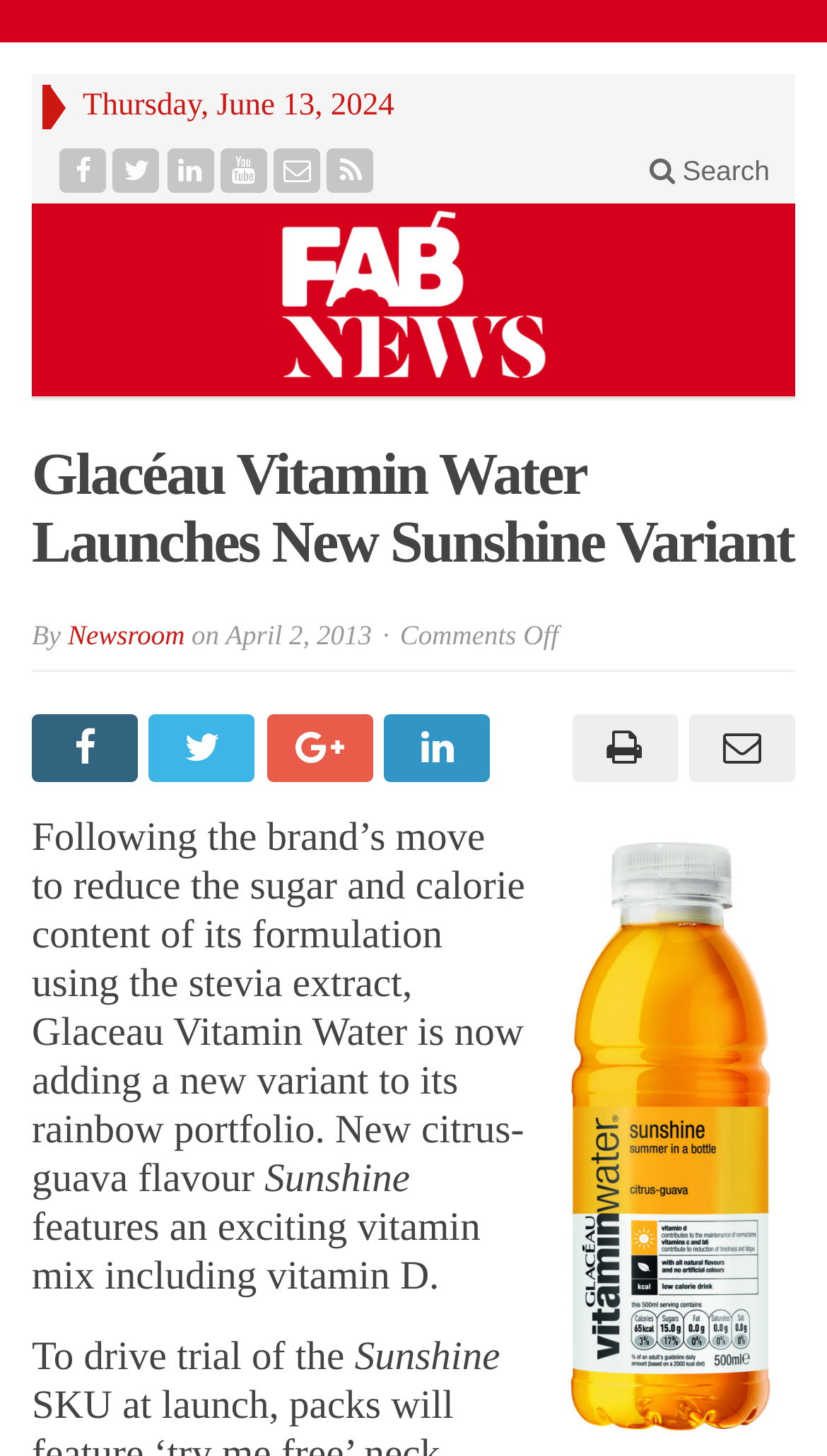Please find the bounding box coordinates of the element's region to be clicked to carry out this instruction: "Read more about Newsroom".

[0.082, 0.426, 0.223, 0.447]